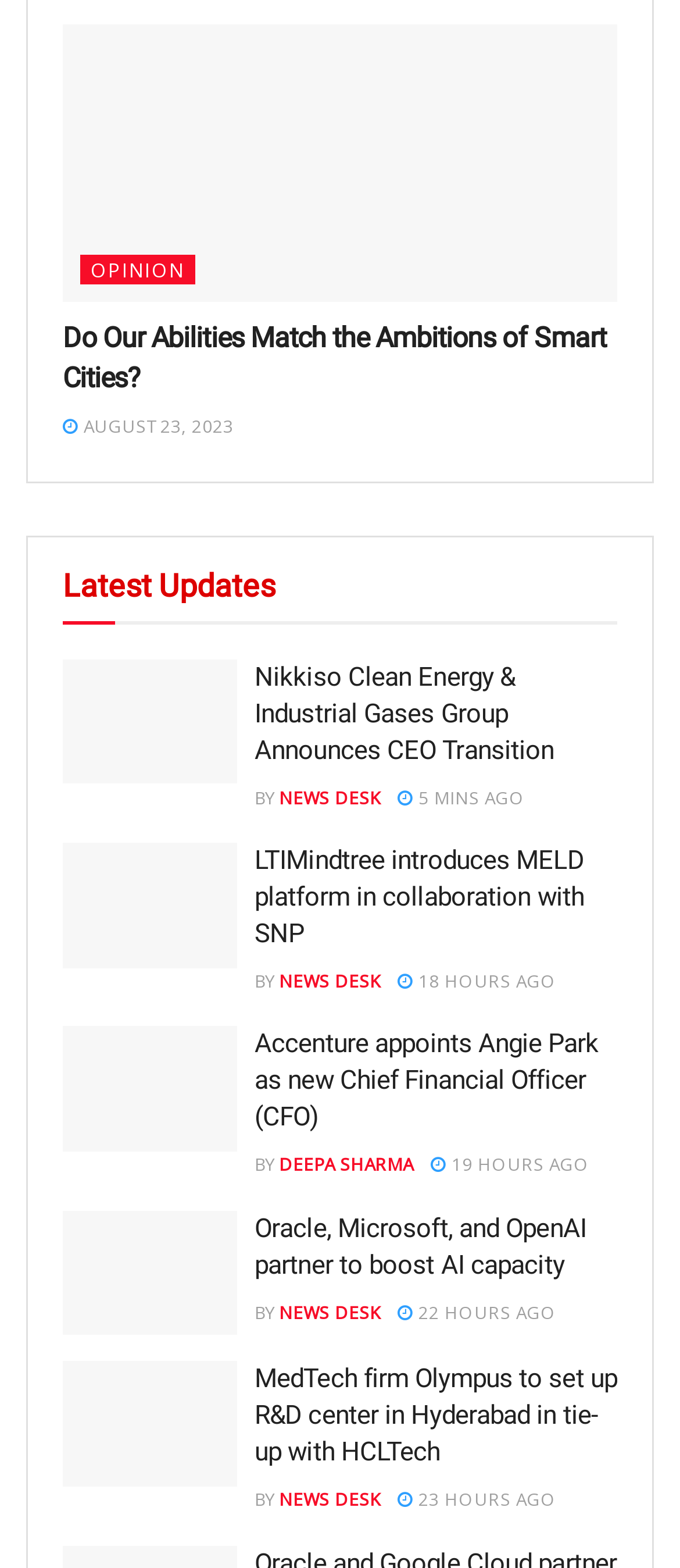Kindly respond to the following question with a single word or a brief phrase: 
How many articles are on this webpage?

5